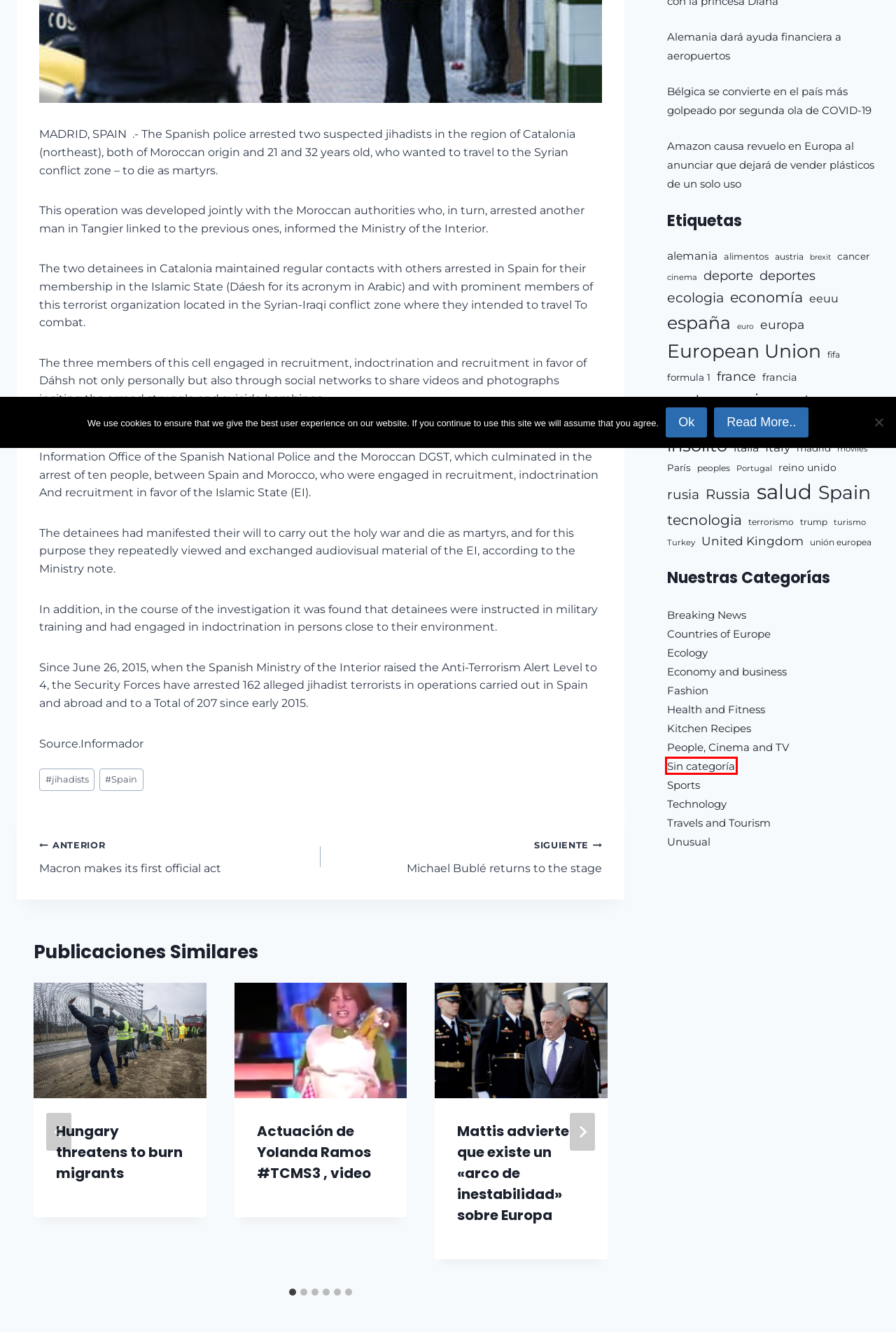You see a screenshot of a webpage with a red bounding box surrounding an element. Pick the webpage description that most accurately represents the new webpage after interacting with the element in the red bounding box. The options are:
A. European Union archivos - EuropActual
B. españa archivos - EuropActual
C. rusia archivos - EuropActual
D. peoples archivos - EuropActual
E. Turkey archivos - EuropActual
F. Sin categoría archivos - EuropActual
G. Ecology archivos - EuropActual
H. jihadists archivos - EuropActual

F